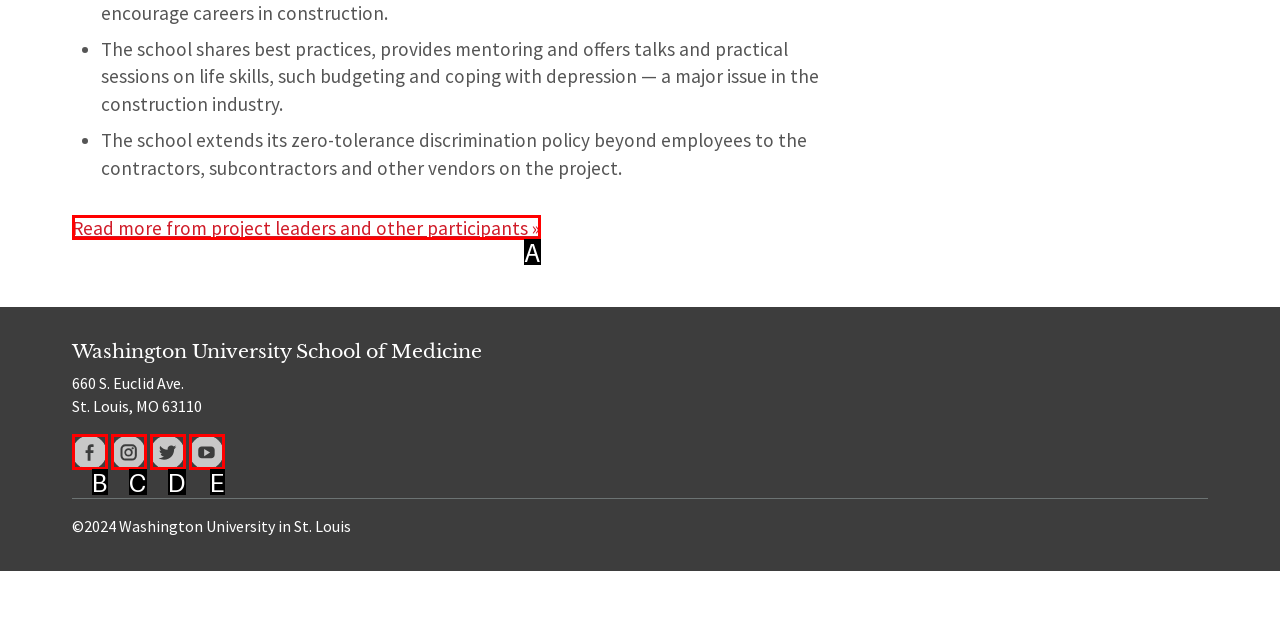From the provided options, which letter corresponds to the element described as: Metal Lapel Pin Badge Custom
Answer with the letter only.

None